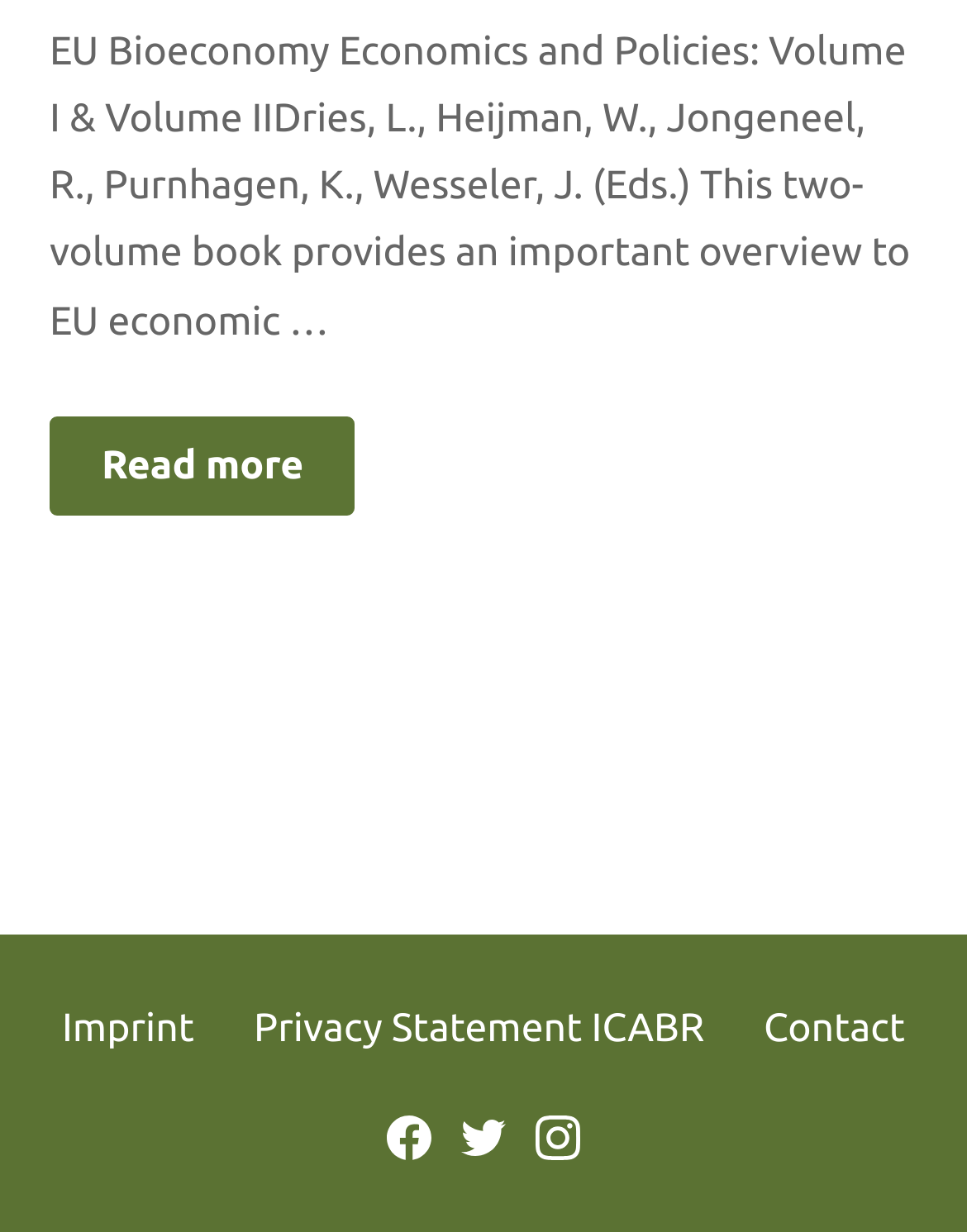What are the social media platforms available? Examine the screenshot and reply using just one word or a brief phrase.

Facebook, Twitter, Instagram